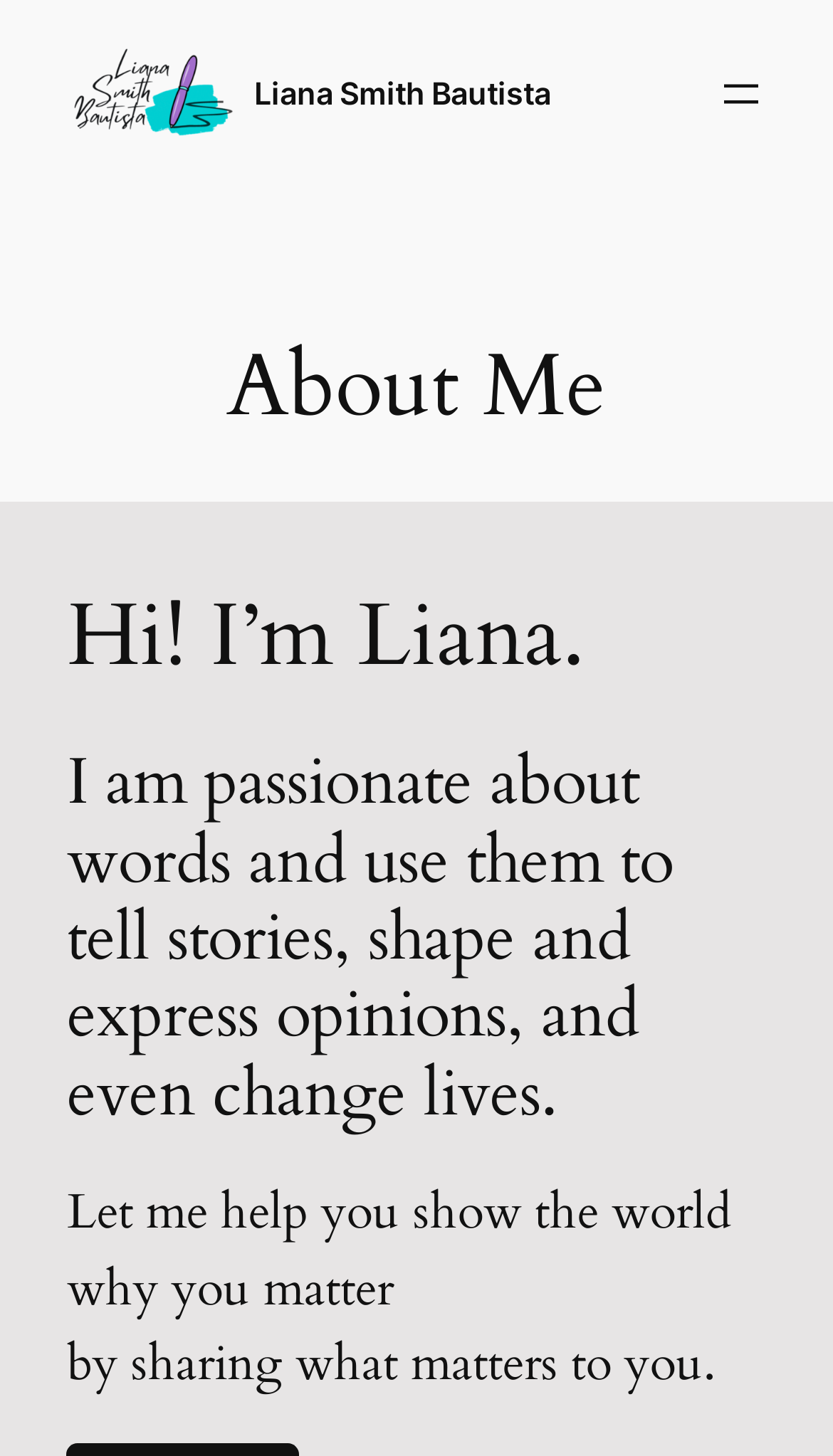How many sentences are in the main text?
Using the visual information, reply with a single word or short phrase.

3